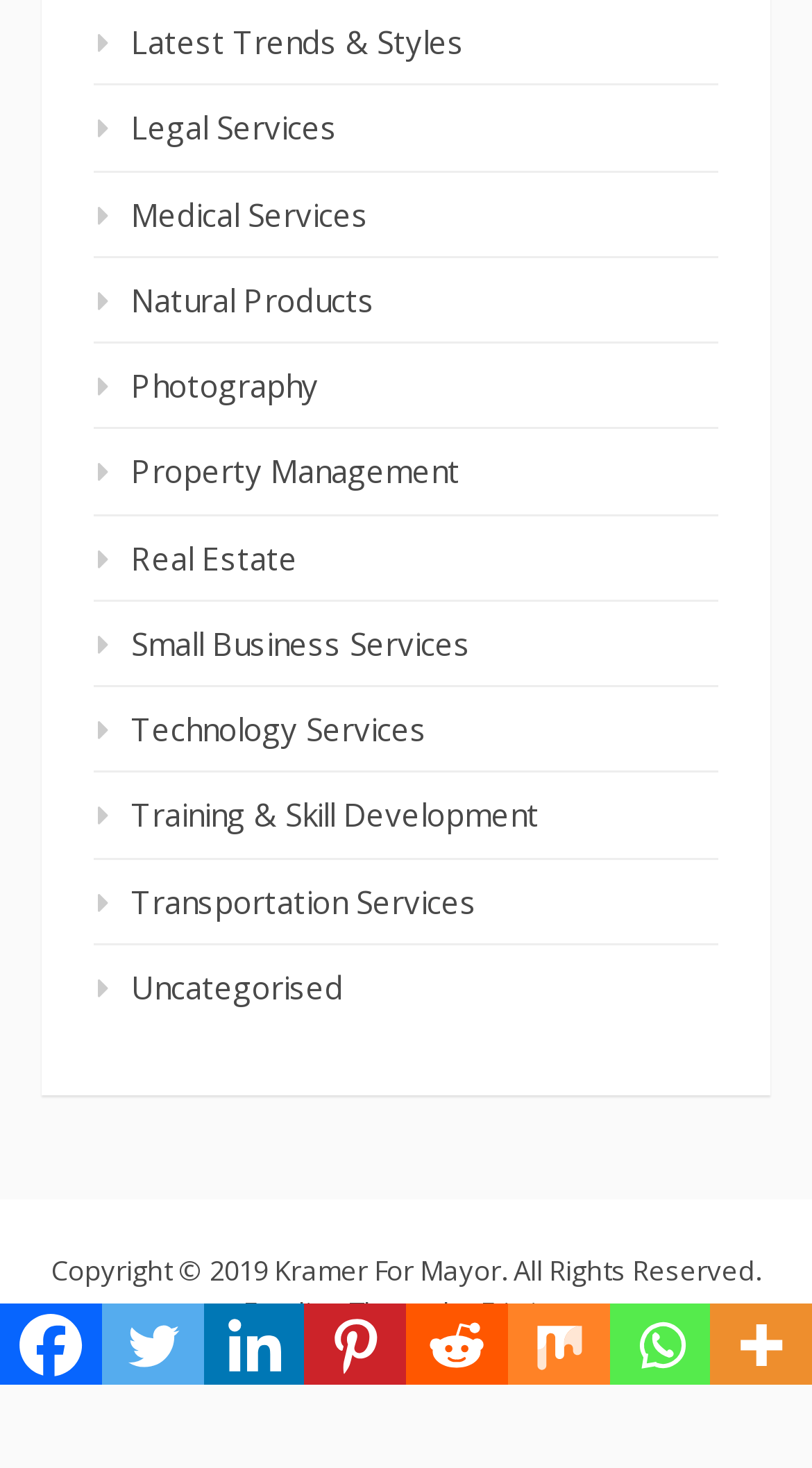Please specify the bounding box coordinates of the clickable region necessary for completing the following instruction: "Share on Facebook". The coordinates must consist of four float numbers between 0 and 1, i.e., [left, top, right, bottom].

[0.0, 0.888, 0.125, 0.945]